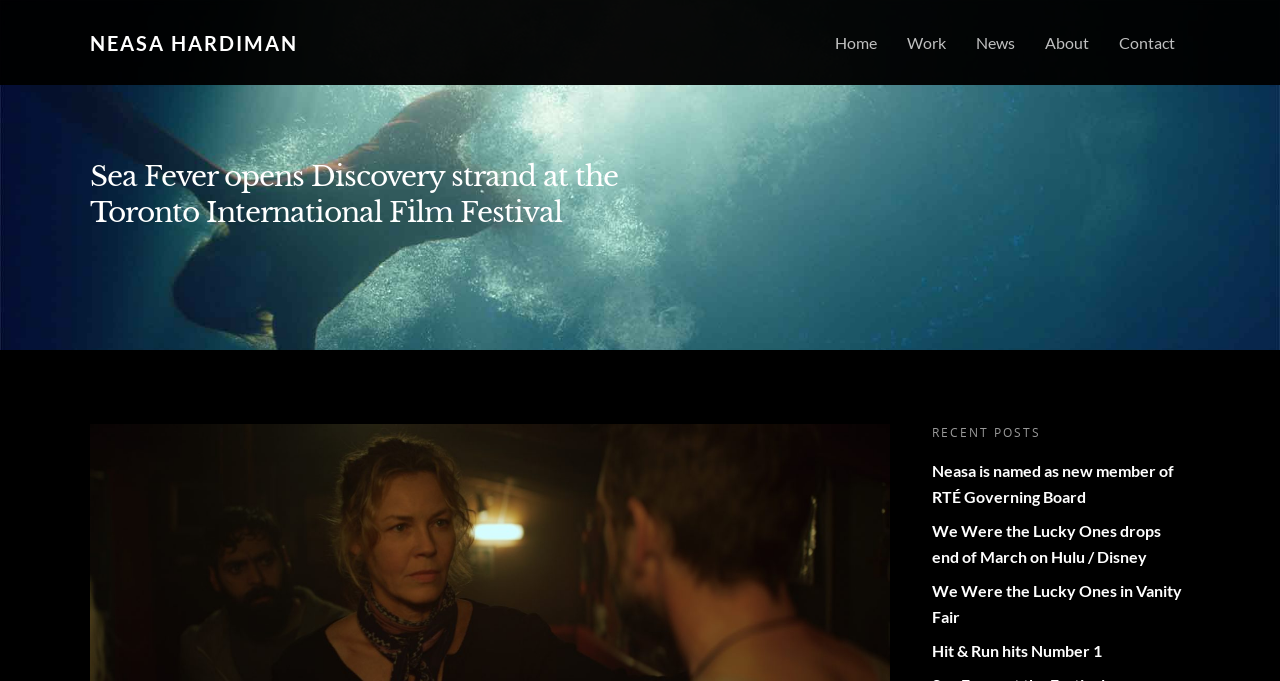What is the vertical position of the 'About' link relative to the 'Home' link?
Kindly offer a detailed explanation using the data available in the image.

I compared the y1 and y2 coordinates of the 'About' link and the 'Home' link and found that the 'About' link has a larger y1 and y2 value, which means it is positioned below the 'Home' link.